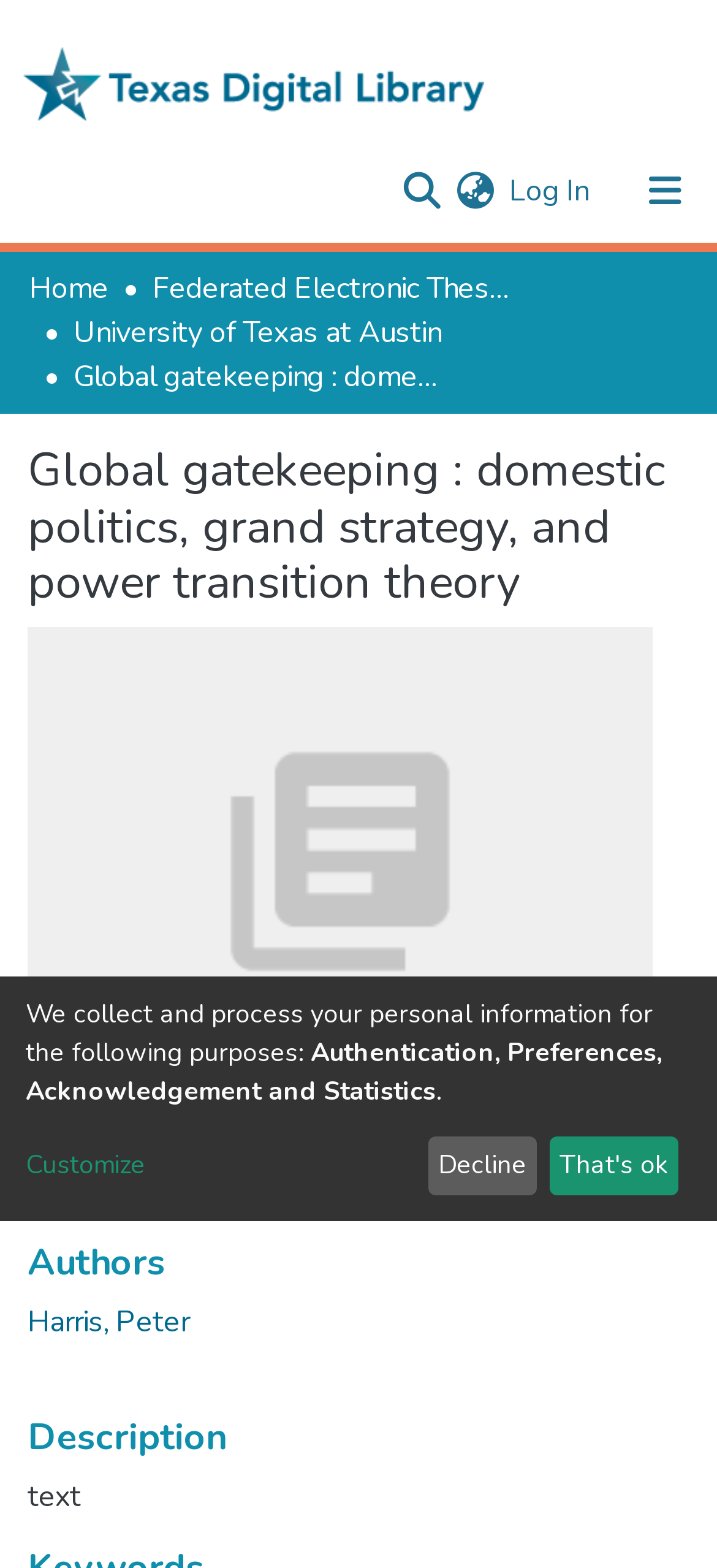Please analyze the image and give a detailed answer to the question:
What is the name of the repository?

The repository logo is present in the top navigation bar, but the name of the repository is not explicitly mentioned.